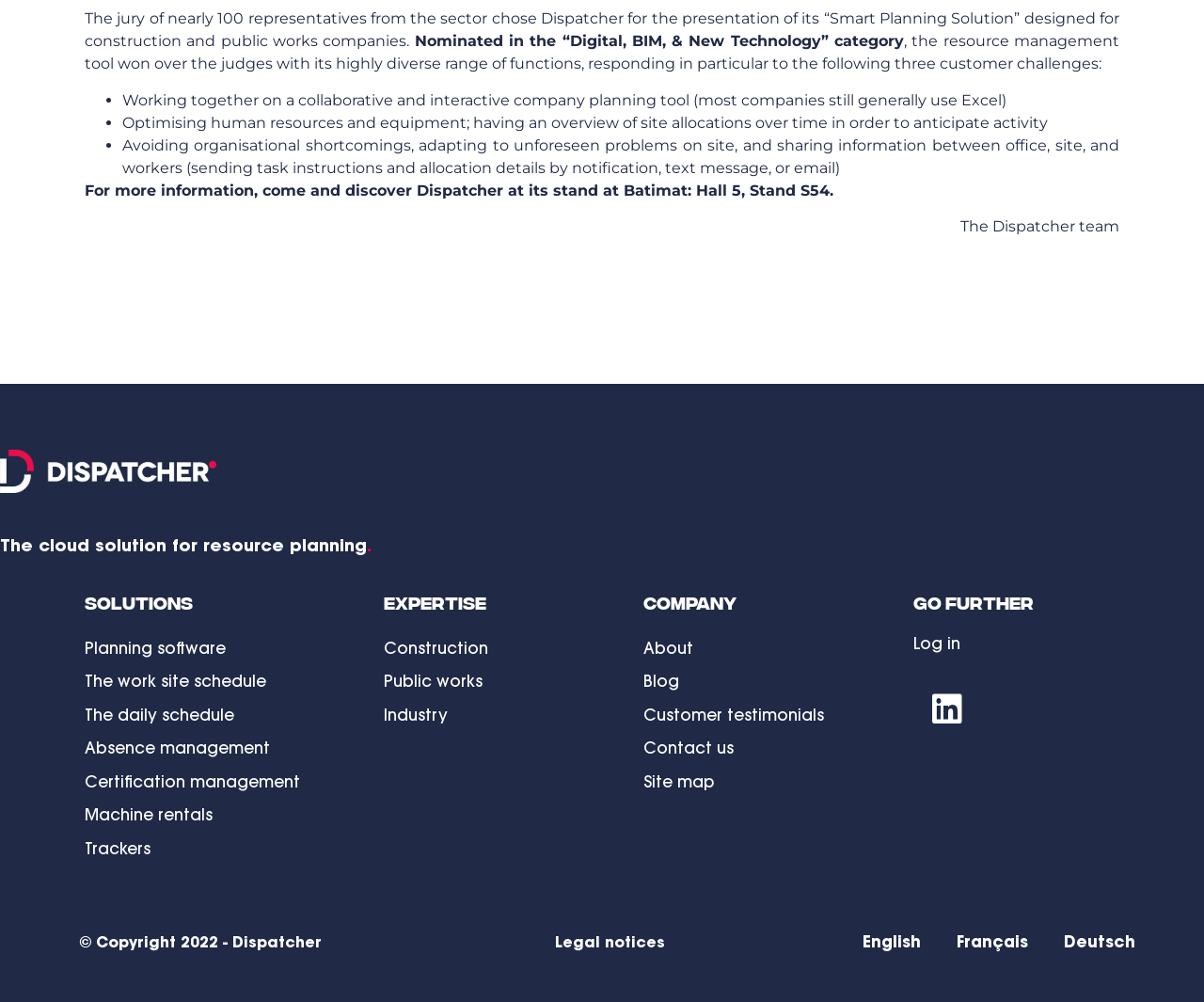For the following element description, predict the bounding box coordinates in the format (top-left x, top-left y, bottom-right x, bottom-right y). All values should be floating point numbers between 0 and 1. Description: The work site schedule

[0.07, 0.665, 0.221, 0.698]